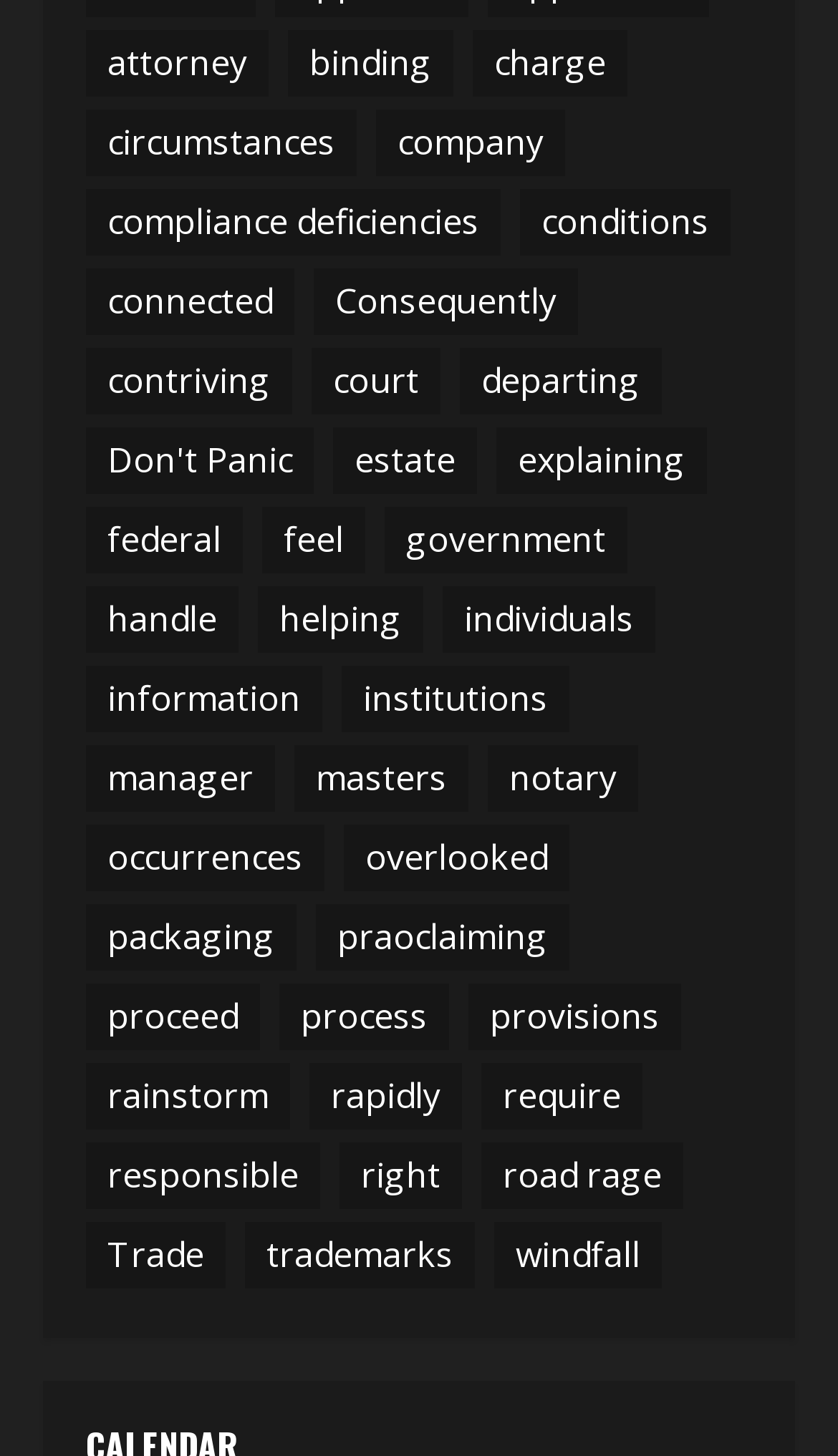What is the first link on the webpage?
Refer to the image and answer the question using a single word or phrase.

attorney